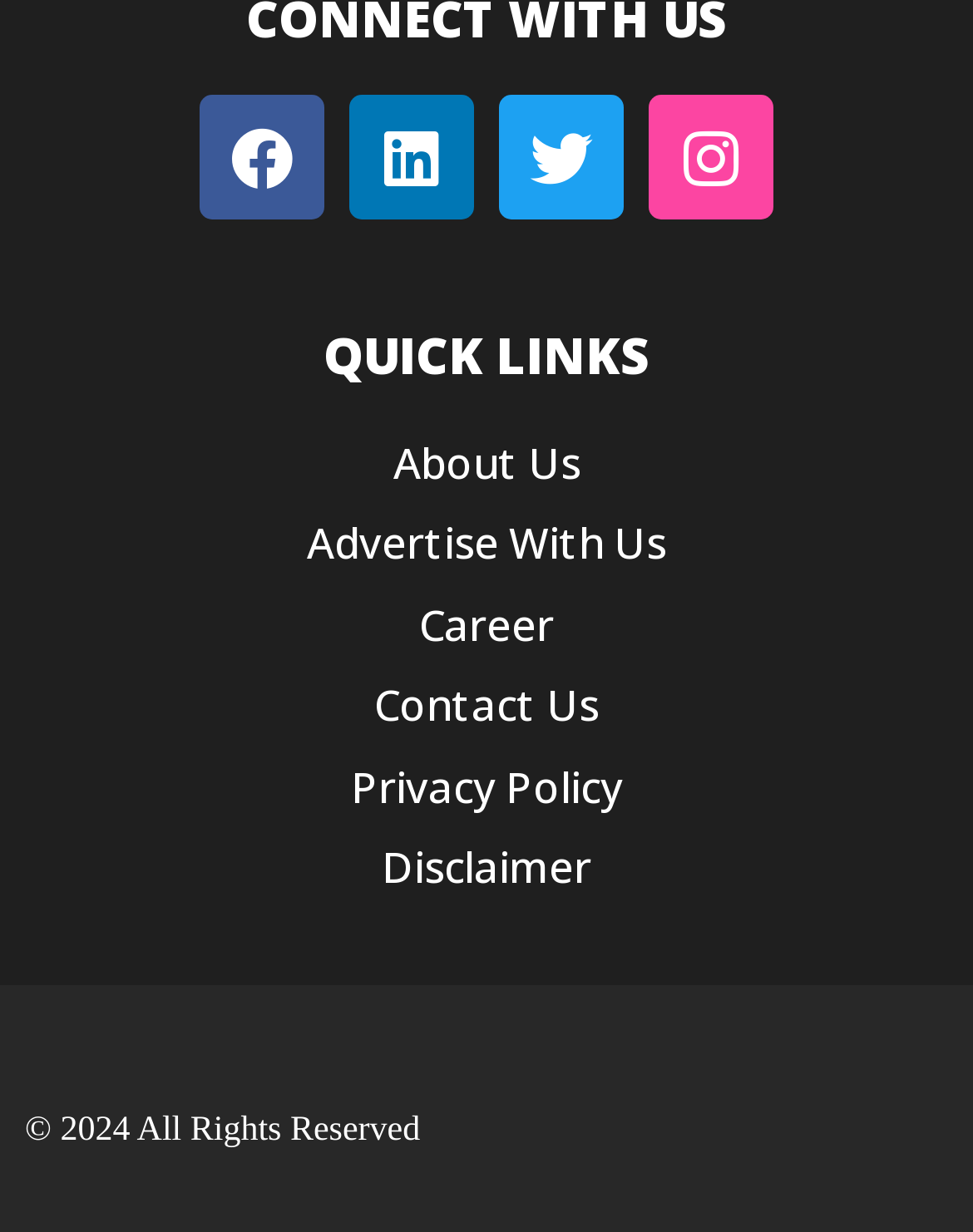Please specify the bounding box coordinates of the clickable region to carry out the following instruction: "Click on Introduction". The coordinates should be four float numbers between 0 and 1, in the format [left, top, right, bottom].

None